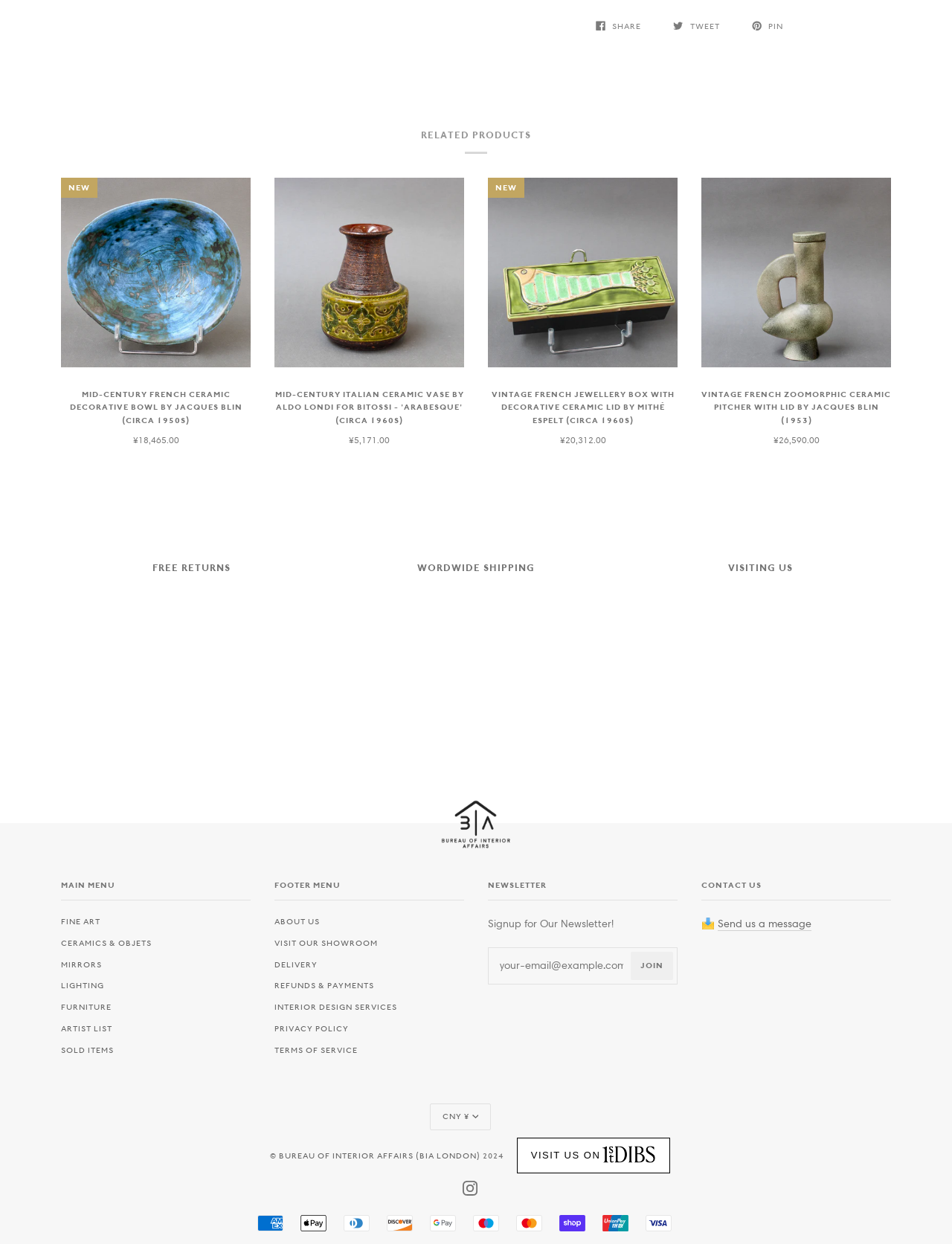Use a single word or phrase to respond to the question:
What is the currency used on this website?

CNY ¥